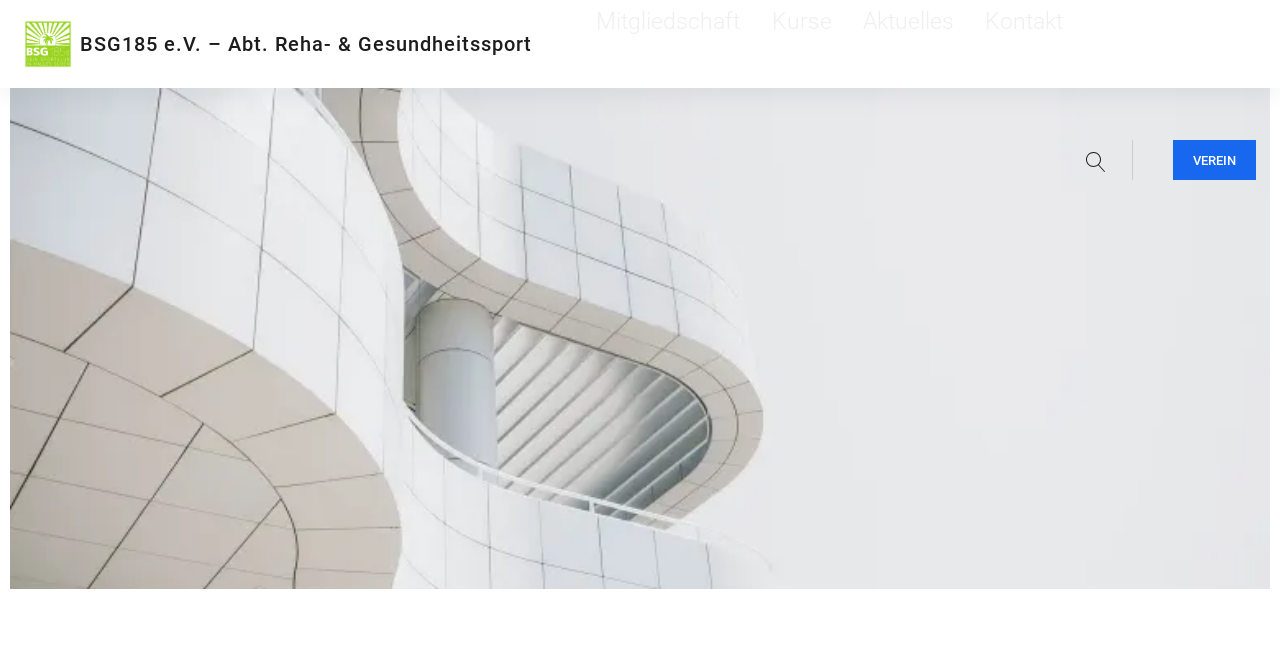Provide an in-depth caption for the webpage.

The webpage is about the BSG185 e.V. - Abt. Reha- & Gesundheitssport organization. At the top left, there is a logo image with a link to the organization's main page, accompanied by a text link with the same name. 

Below the logo, there is a navigation menu with five links: "Mitgliedschaft", "Kurse", "Aktuelles", "Kontakt", and "VEREIN", which are aligned horizontally and positioned at the top of the page. 

On the top right, there is a search box with a placeholder text "Suche". 

The main content of the page is not explicitly described in the provided accessibility tree, but it is likely to be below the navigation menu and the search box, as indicated by the header element that spans the entire width of the page.